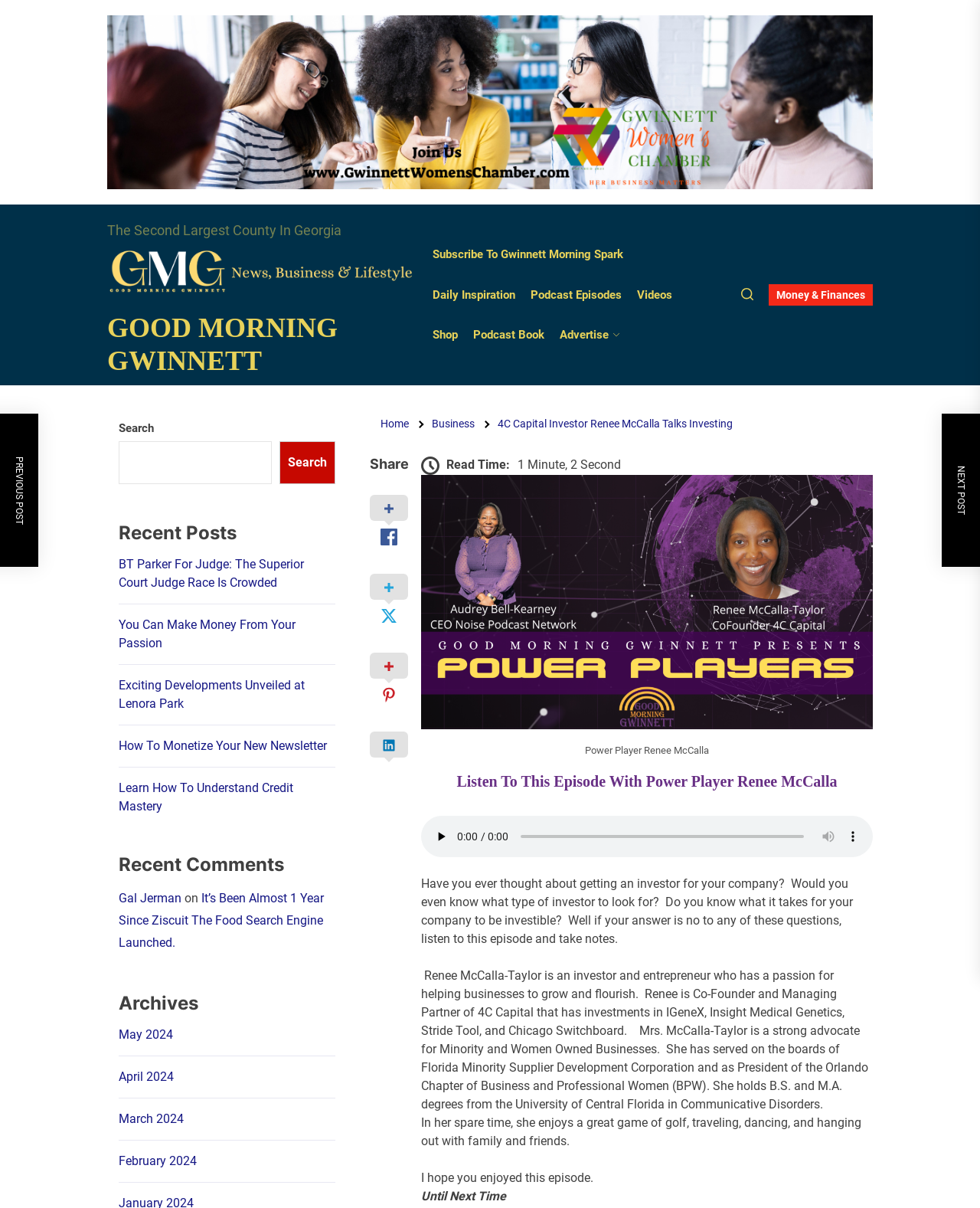Elaborate on the information and visuals displayed on the webpage.

This webpage is about an episode of the podcast "Good Morning Gwinnett" featuring an interview with Power Player Renee McCalla, an investor and entrepreneur. At the top of the page, there is a header section with a logo and a navigation menu with links to various sections of the website, including "Subscribe To Gwinnett Morning Spark", "Daily Inspiration", "Podcast Episodes", "Videos", "Shop", and "Podcast Book".

Below the header, there is a section with a large image of Renee McCalla and a brief description of the episode. The image takes up most of the width of the page, and the description is placed below it.

To the left of the image, there is a sidebar with a search box, a list of recent posts, and a list of recent comments. The recent posts section includes links to five articles, and the recent comments section includes a link to a comment on an article.

Below the image and description, there is an audio player with a play button, a time scrubber, and a mute button. The audio player is accompanied by a brief summary of the episode, which discusses getting an investor for a company and what it takes for a company to be investible.

The main content of the page is a transcript of the podcast episode, which includes a brief introduction to Renee McCalla and her background, followed by a discussion of her work as an investor and entrepreneur. The transcript is divided into several paragraphs, with headings and subheadings to break up the content.

At the bottom of the page, there is a footer section with links to the website's archives, including links to articles from May 2024, April 2024, March 2024, and February 2024. There is also a link to a comment on an article and a credit to the website's creator, Gal Jerman.